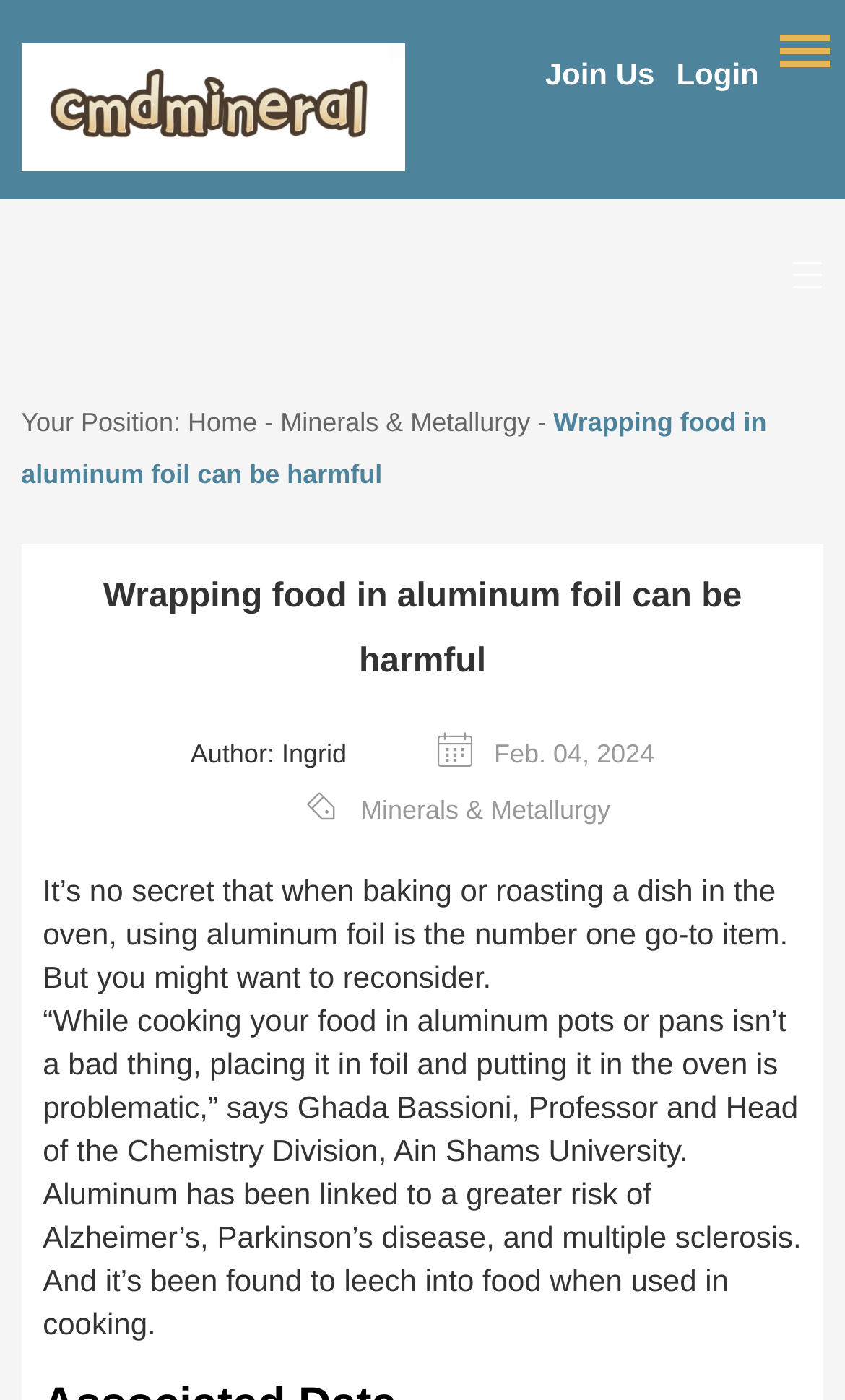Pinpoint the bounding box coordinates for the area that should be clicked to perform the following instruction: "Read the article by 'Author: Ingrid'".

[0.225, 0.52, 0.41, 0.557]